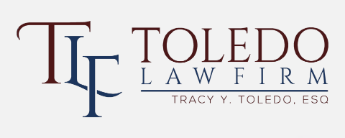Provide your answer in one word or a succinct phrase for the question: 
What is the profession of Tracy Y. Toledo?

Esquire